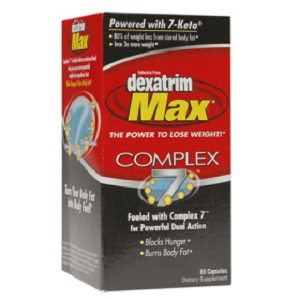Please use the details from the image to answer the following question comprehensively:
What is the number of capsules in the box?

The box of Dexatrim Max contains 60 capsules, which is mentioned on the packaging, indicating the quantity of the dietary supplement provided in the box.